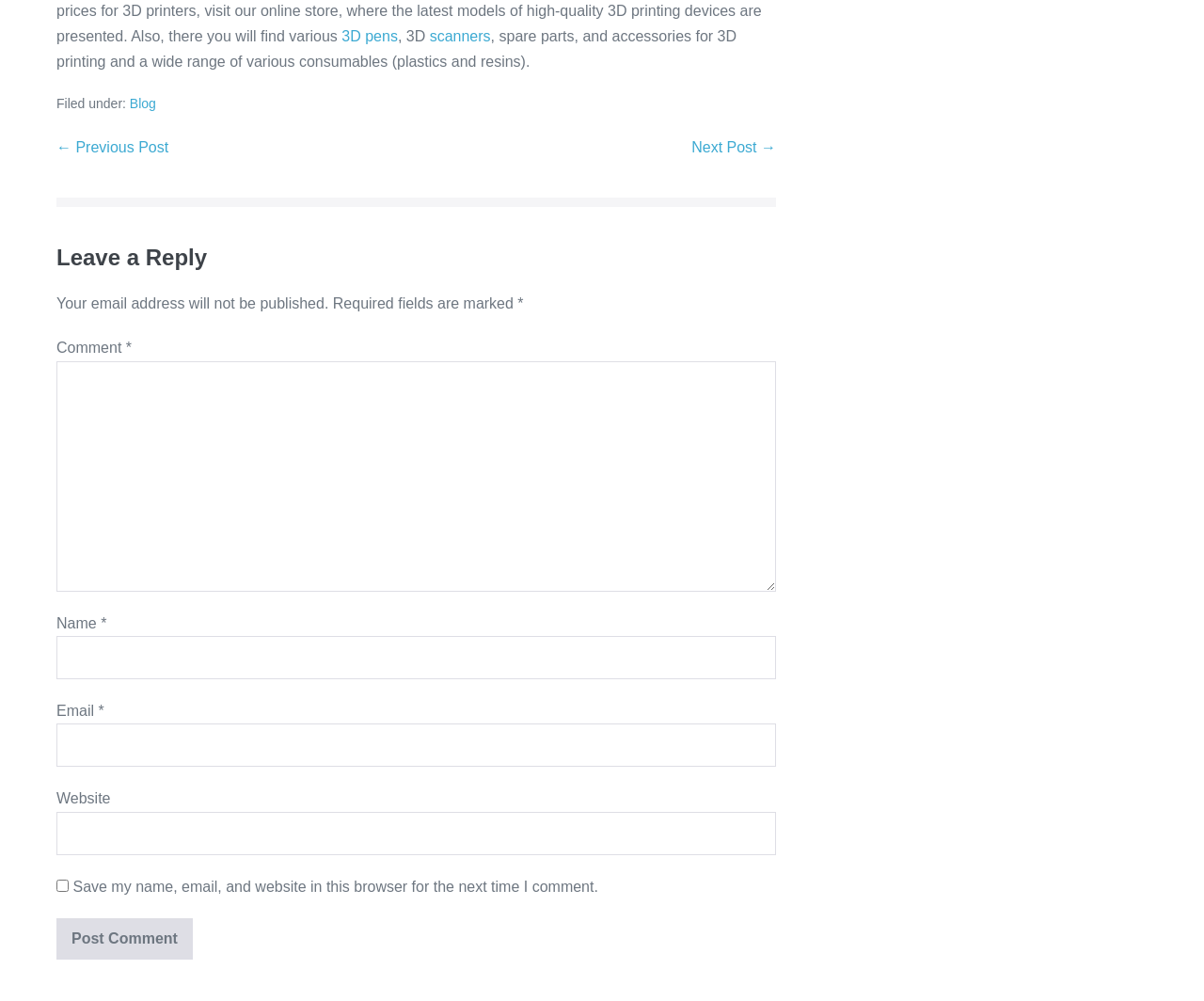How do I navigate to the previous post?
Observe the image and answer the question with a one-word or short phrase response.

← Previous Post